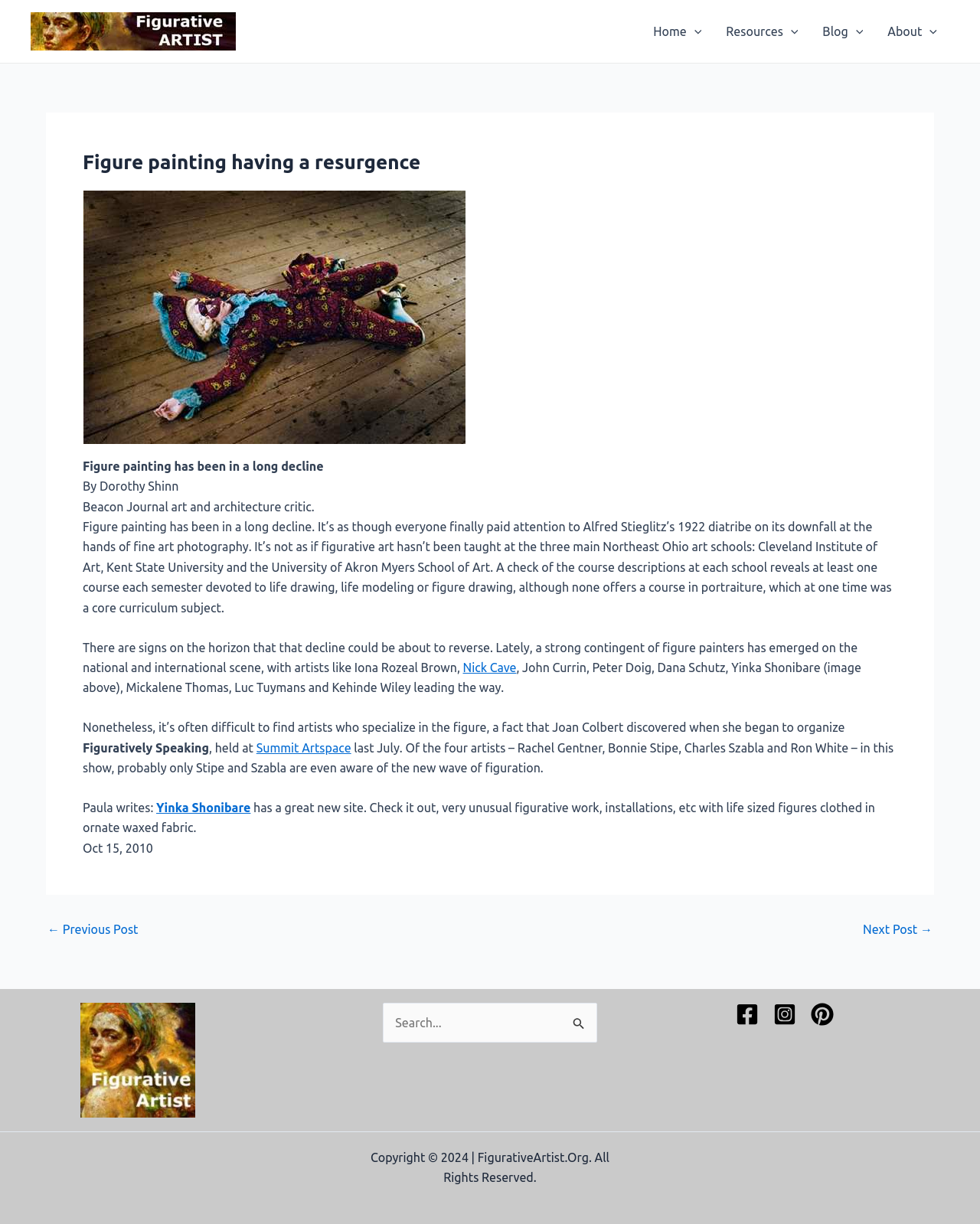Can you find the bounding box coordinates for the element to click on to achieve the instruction: "Search for something"?

[0.391, 0.819, 0.609, 0.852]